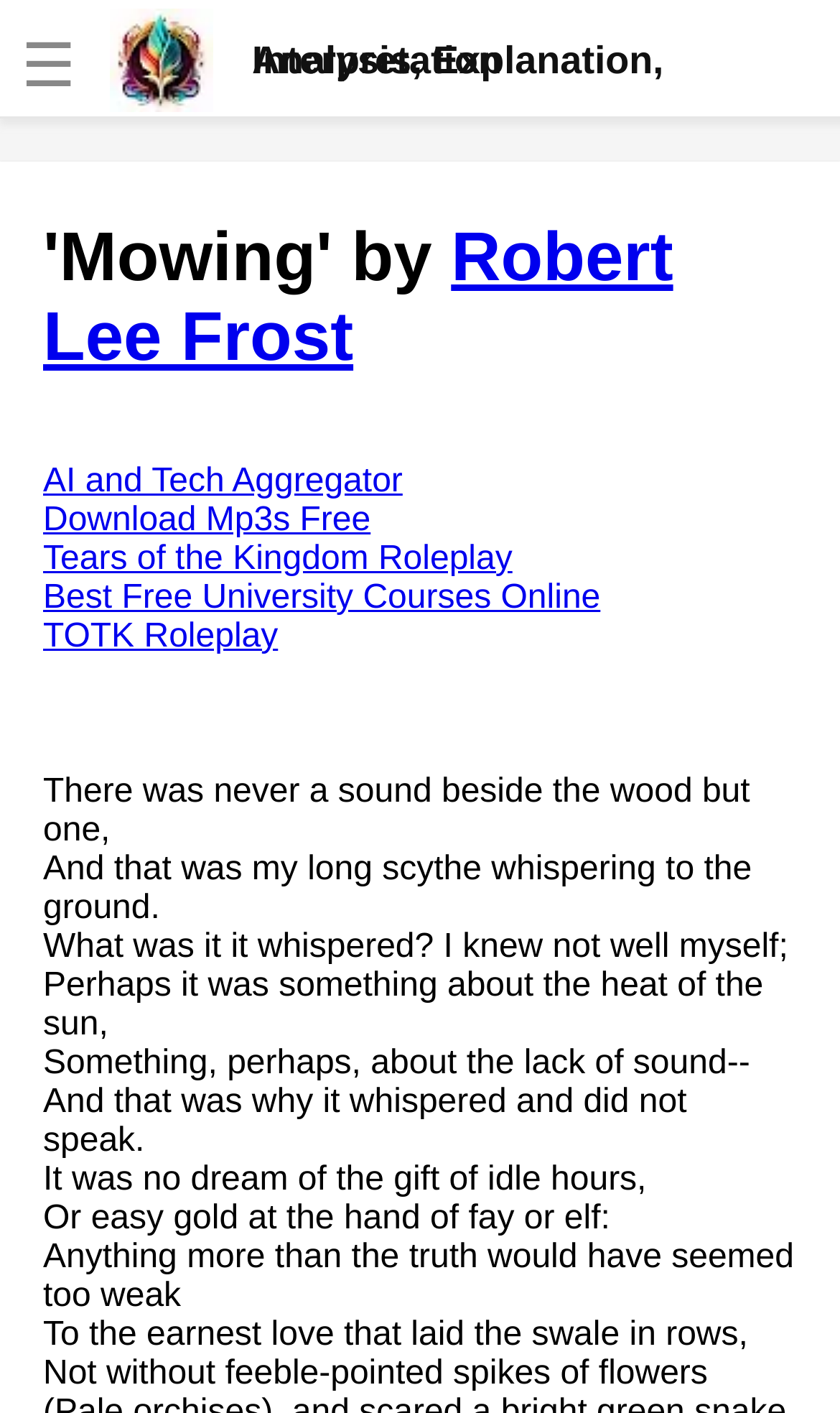Please find the main title text of this webpage.

'Mowing' by Robert Lee Frost